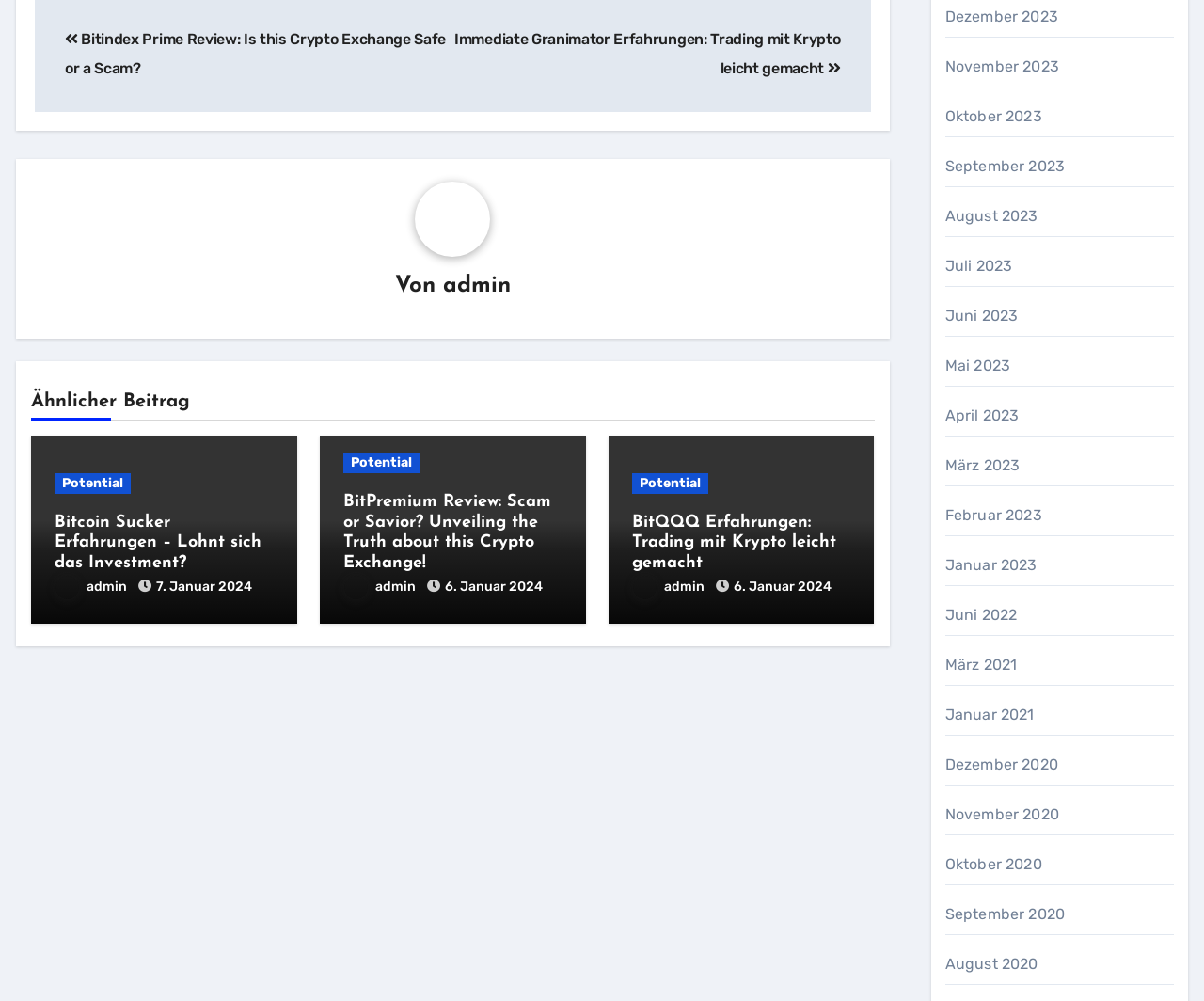Identify the bounding box coordinates of the clickable region required to complete the instruction: "Explore BitQQQ Erfahrungen". The coordinates should be given as four float numbers within the range of 0 and 1, i.e., [left, top, right, bottom].

[0.525, 0.512, 0.707, 0.573]